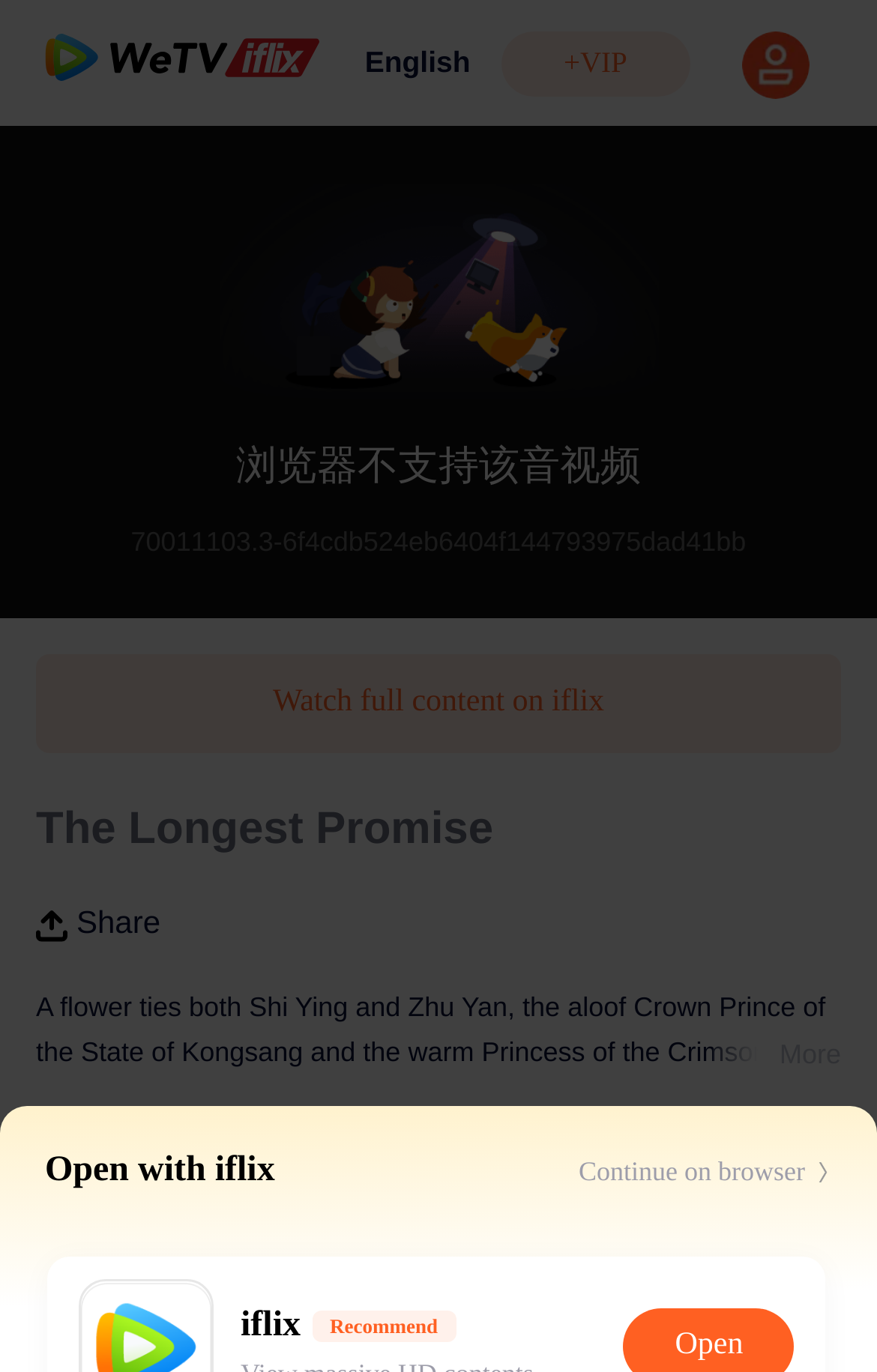What is the duration of the video?
Answer the question with a single word or phrase derived from the image.

00:46:42